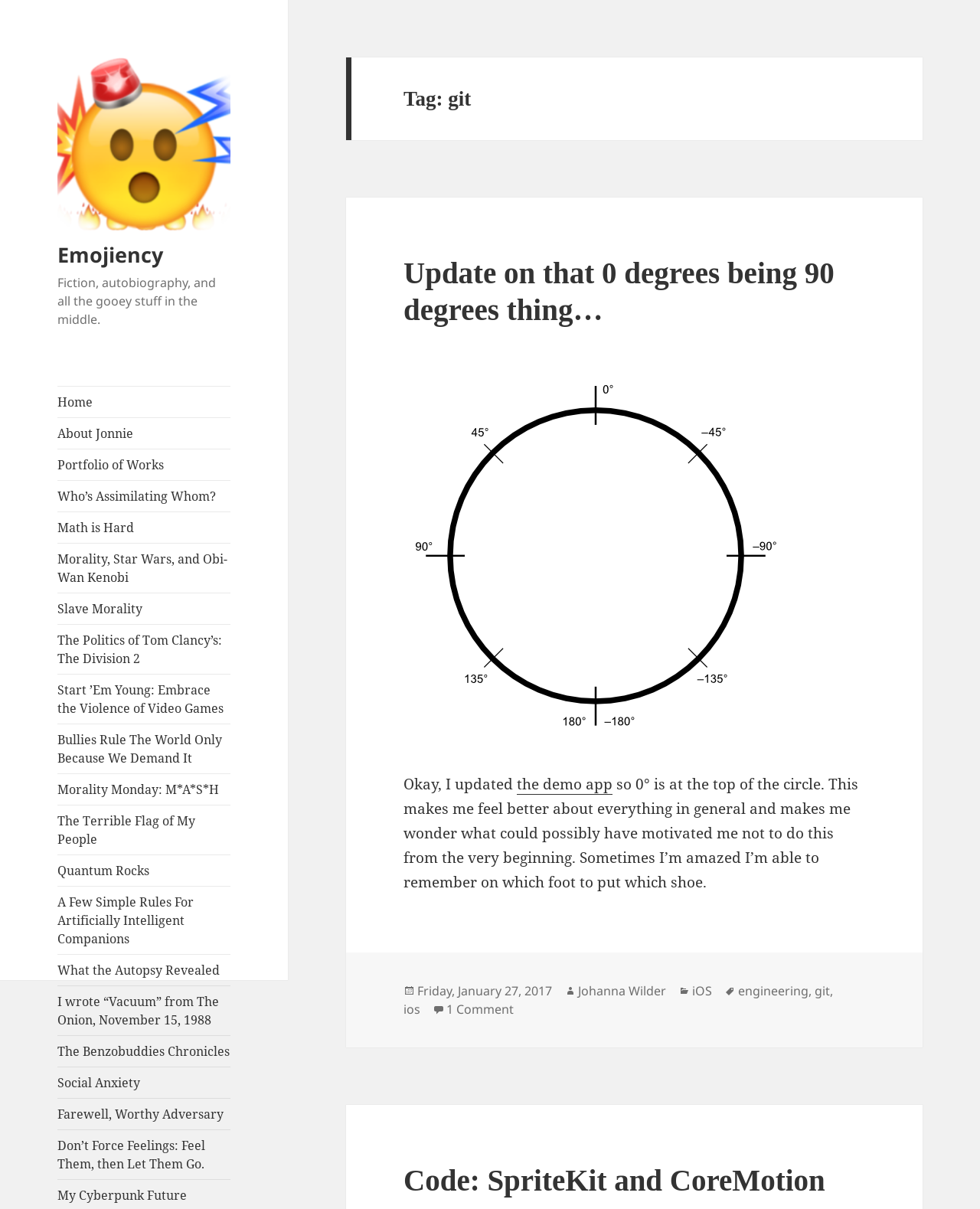Generate a thorough description of the webpage.

This webpage is about Emojiency, a blog or portfolio of Jonnie, with a focus on writing, fiction, and autobiography. At the top, there is a logo image of Emojiency, accompanied by a link to the same name. Below the logo, there is a brief description of the blog's content: "Fiction, autobiography, and all the gooey stuff in the middle."

To the right of the logo, there is a navigation menu with links to various sections of the blog, including Home, About Jonnie, Portfolio of Works, and several article titles. These links are stacked vertically, with the Home link at the top and the article titles following below.

The main content of the page is an article titled "Update on that 0 degrees being 90 degrees thing…", which discusses the author's experience with a demo app. The article includes a link to the demo app and a brief text describing the update. Below the article, there is a footer section with information about the post, including the date, author, categories, and tags.

To the right of the article, there is a sidebar with a heading "Tag: git" and a list of links to other articles or categories, including Code: SpriteKit and CoreMotion. At the very bottom of the page, there is another footer section with a heading "Code: SpriteKit and CoreMotion" and a link to the same name.